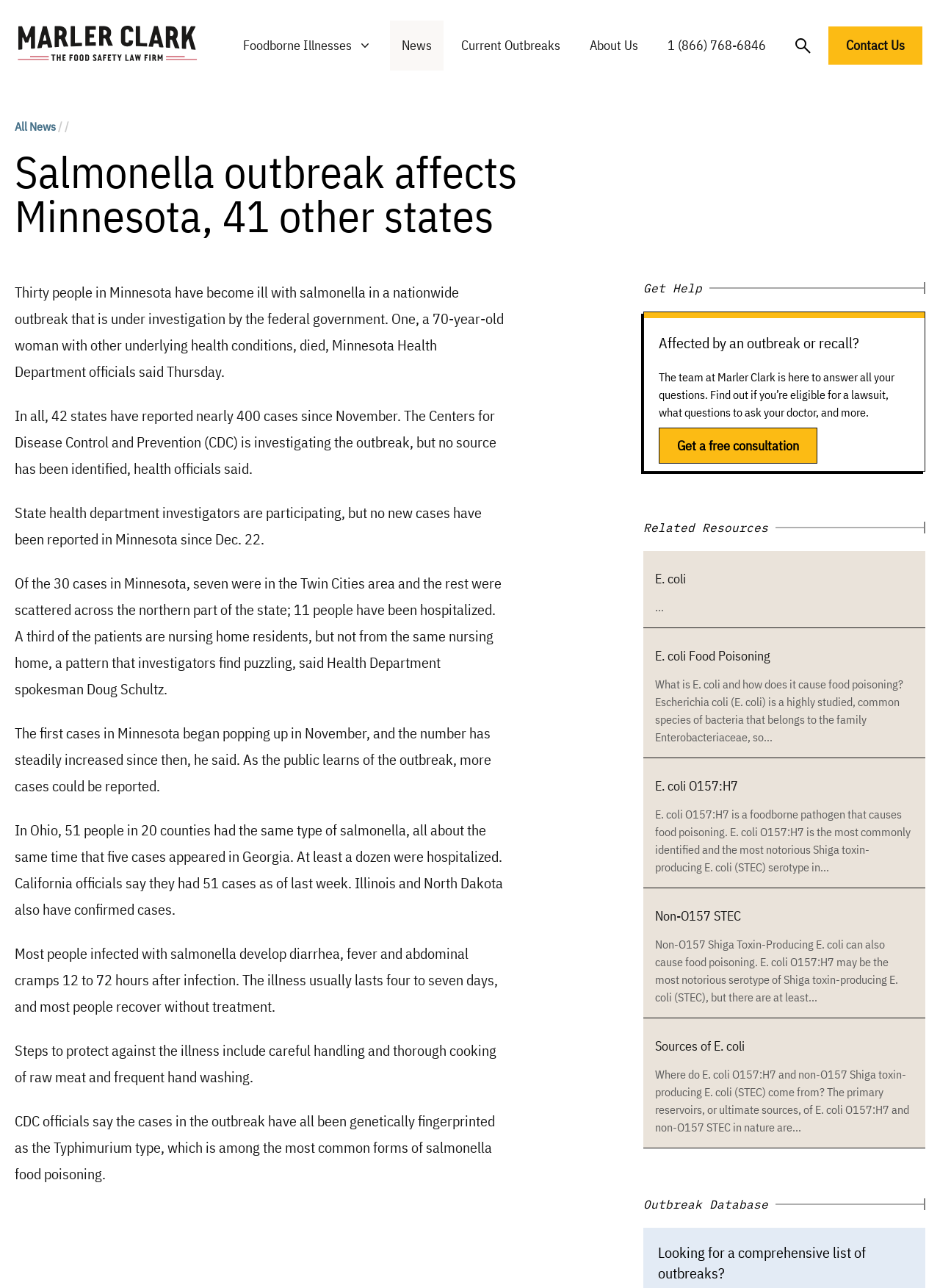What is the age of the woman who died from salmonella? From the image, respond with a single word or brief phrase.

70